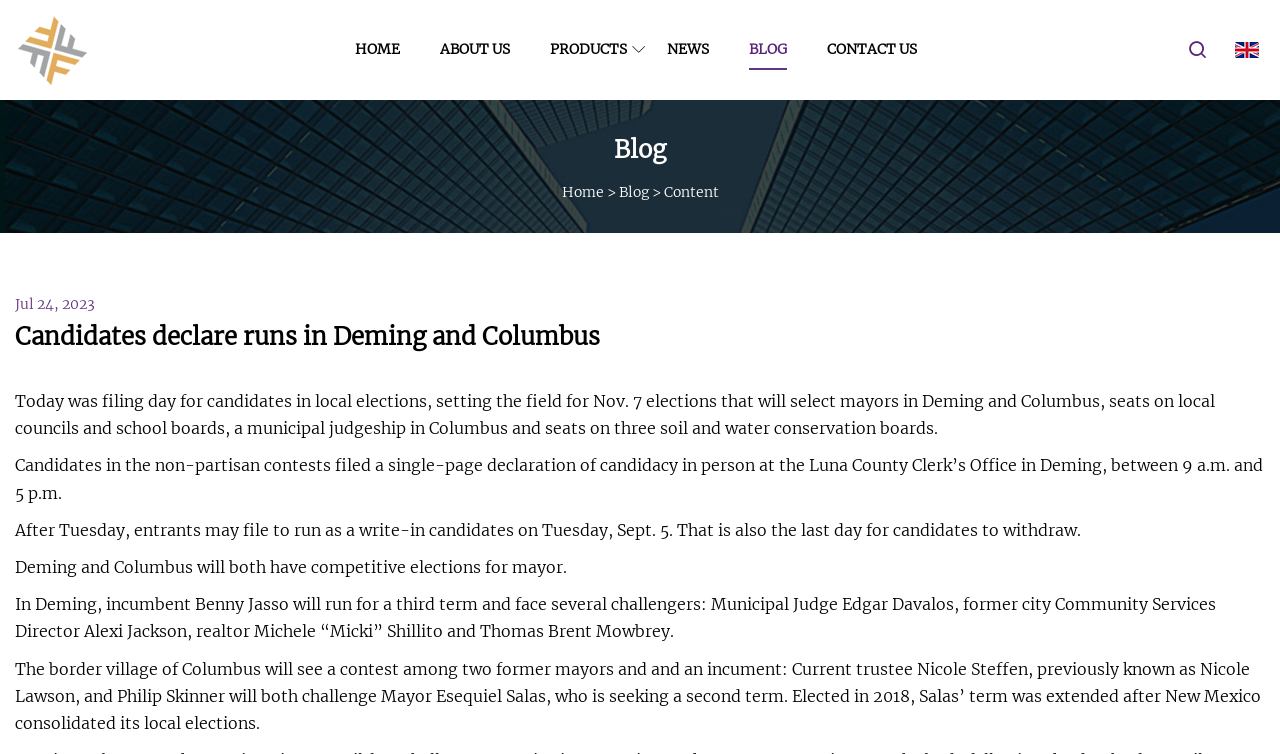Pinpoint the bounding box coordinates of the element that must be clicked to accomplish the following instruction: "View products". The coordinates should be in the format of four float numbers between 0 and 1, i.e., [left, top, right, bottom].

[0.429, 0.0, 0.489, 0.133]